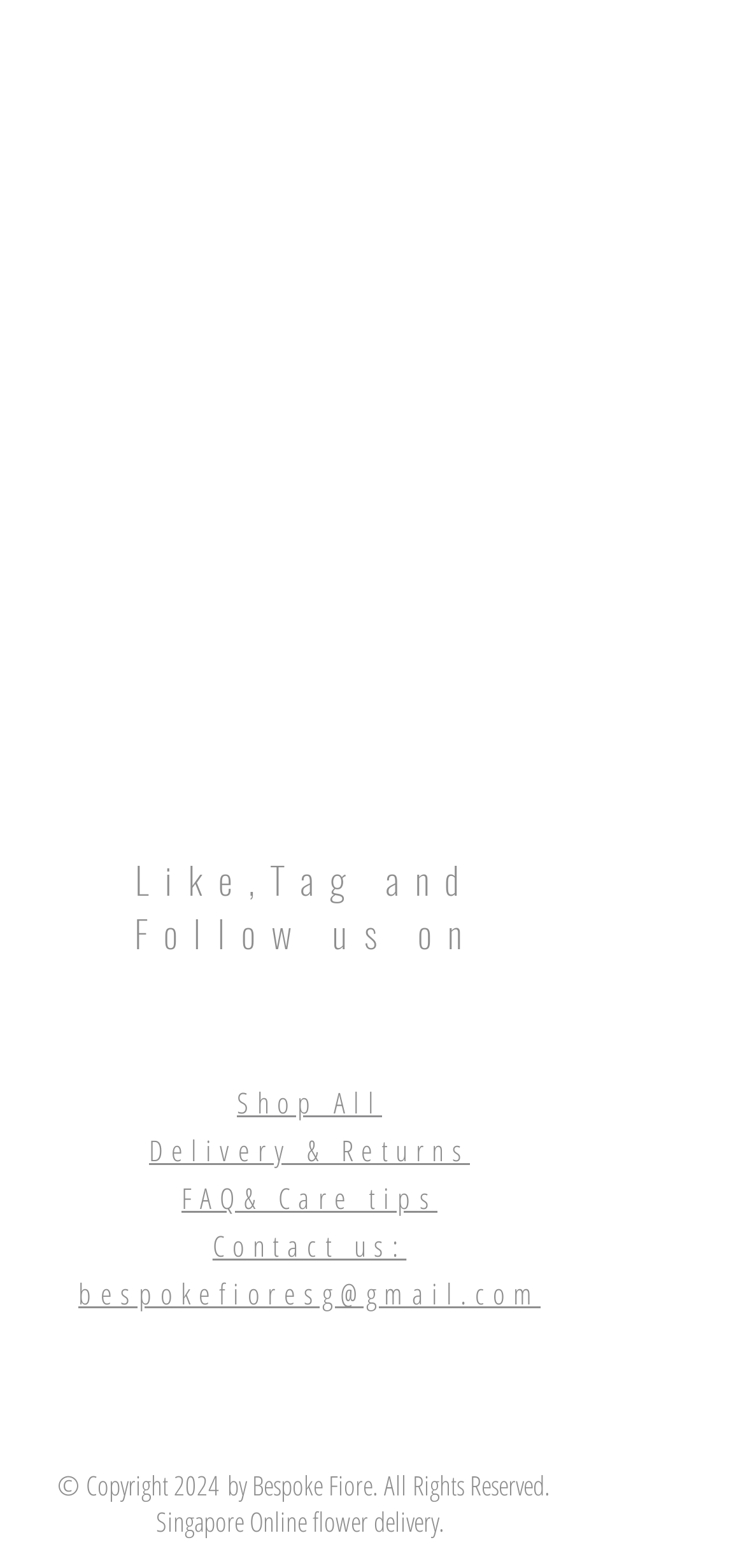Refer to the element description aria-label="Facebook" and identify the corresponding bounding box in the screenshot. Format the coordinates as (top-left x, top-left y, bottom-right x, bottom-right y) with values in the range of 0 to 1.

[0.395, 0.633, 0.485, 0.675]